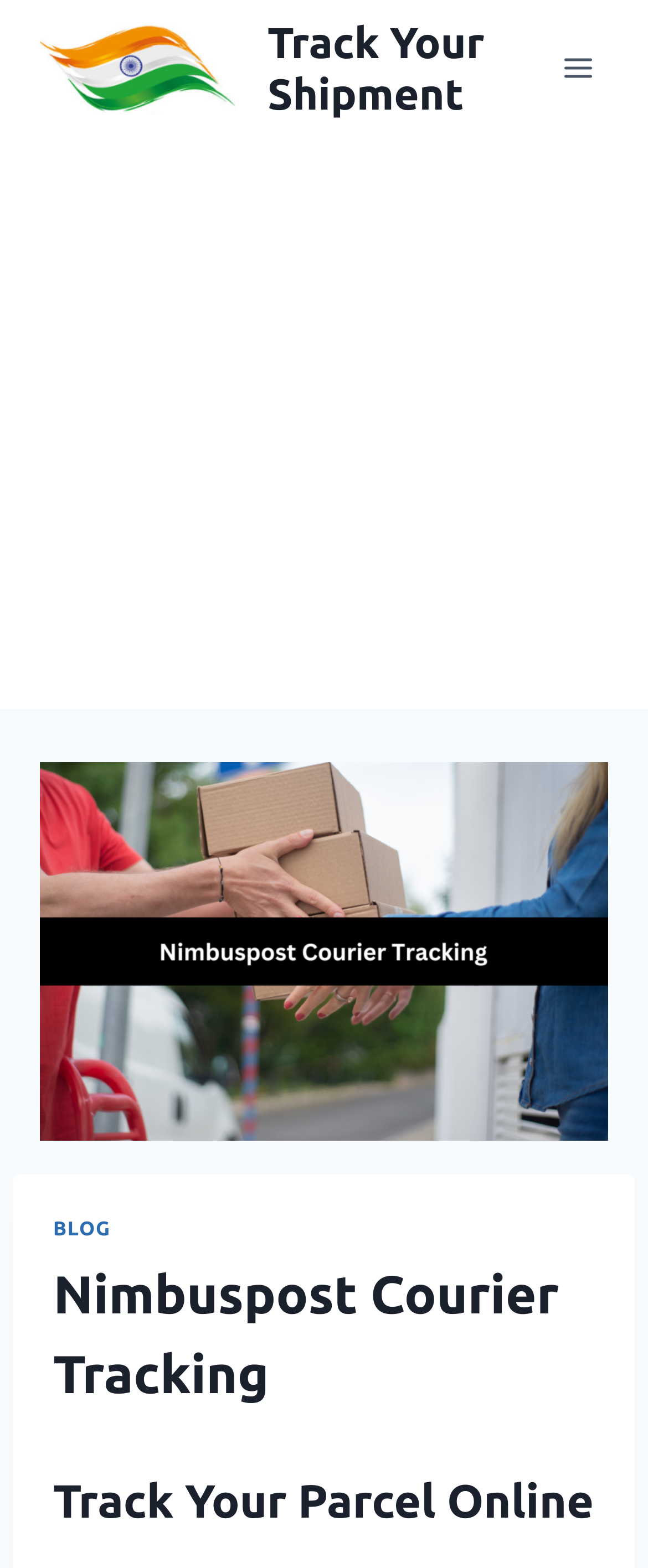Please identify the webpage's heading and generate its text content.

Nimbuspost Courier Tracking